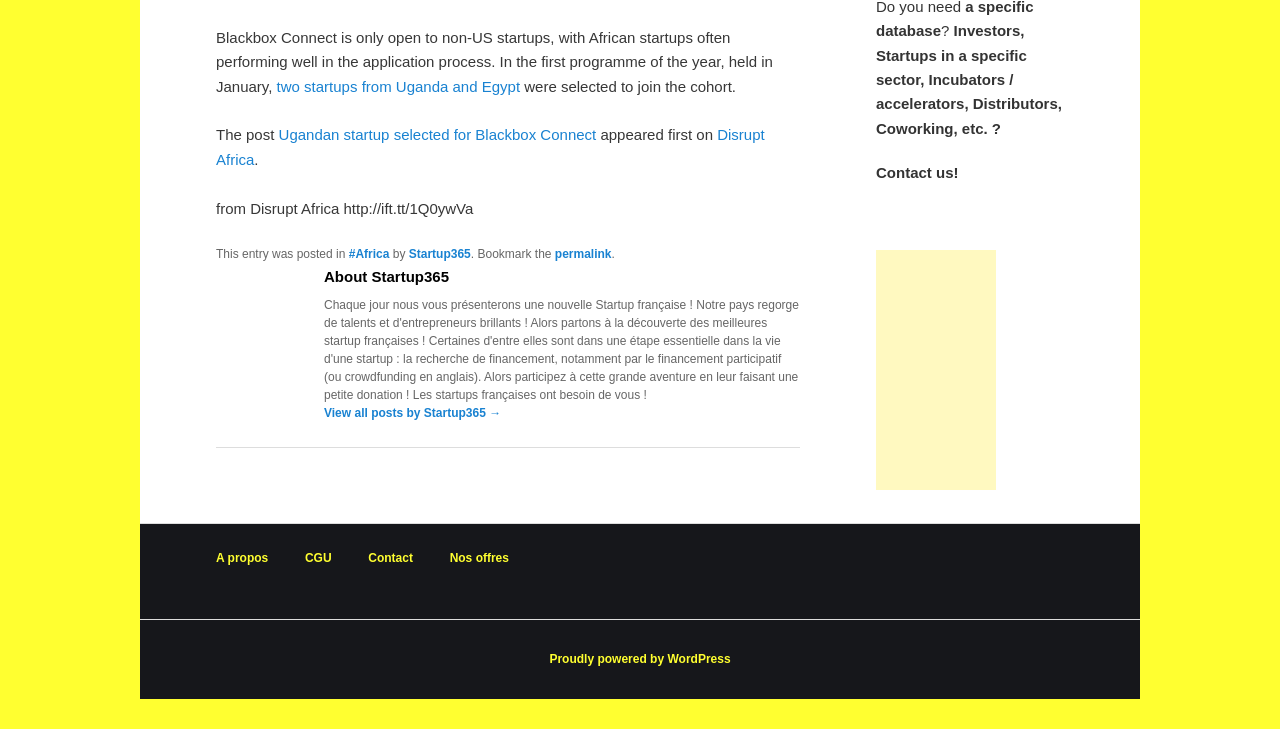Identify the bounding box coordinates of the HTML element based on this description: "Proudly powered by WordPress".

[0.429, 0.895, 0.571, 0.914]